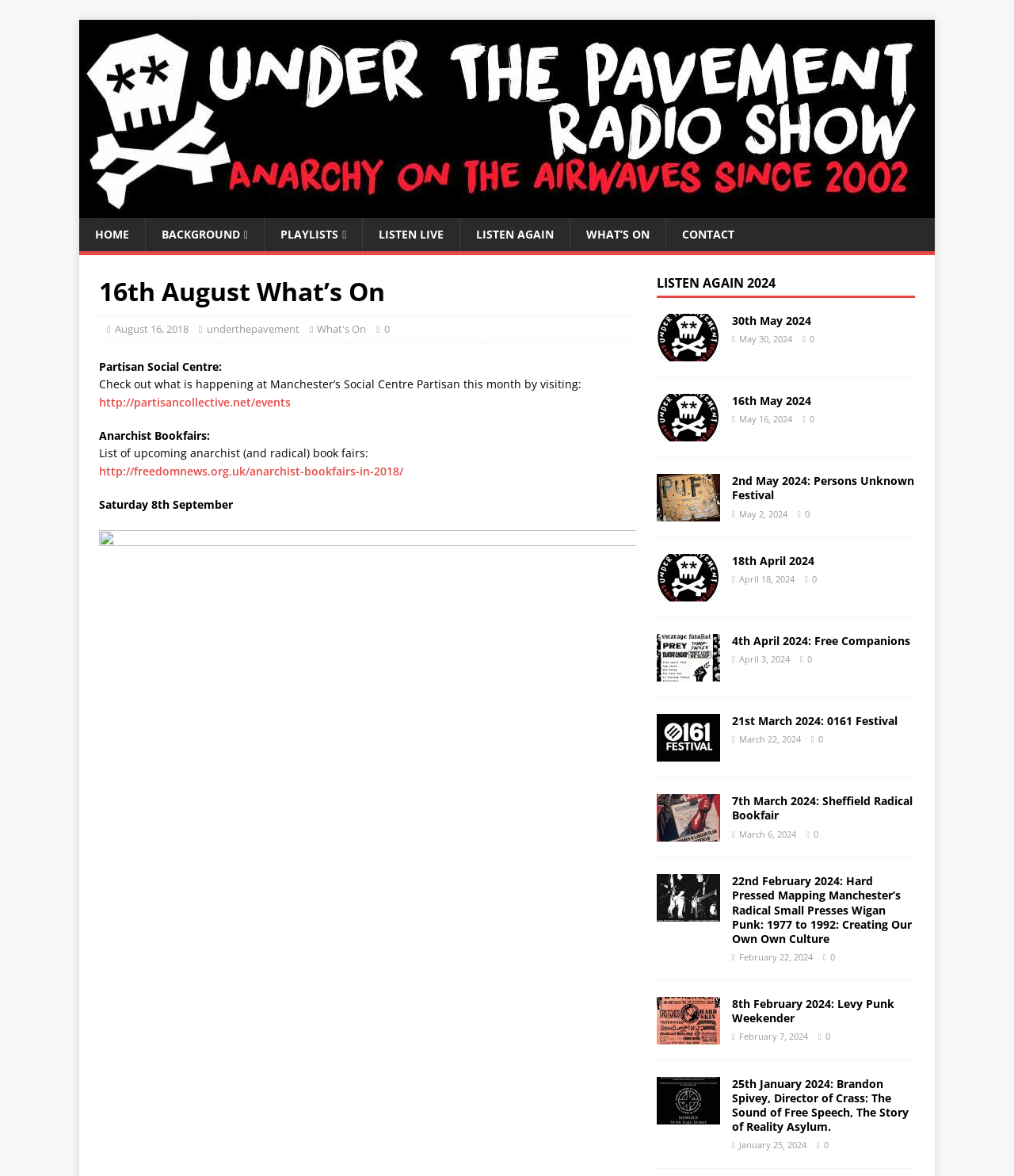Please identify the bounding box coordinates of the region to click in order to complete the given instruction: "Click on the 'HOME' link". The coordinates should be four float numbers between 0 and 1, i.e., [left, top, right, bottom].

[0.078, 0.185, 0.143, 0.214]